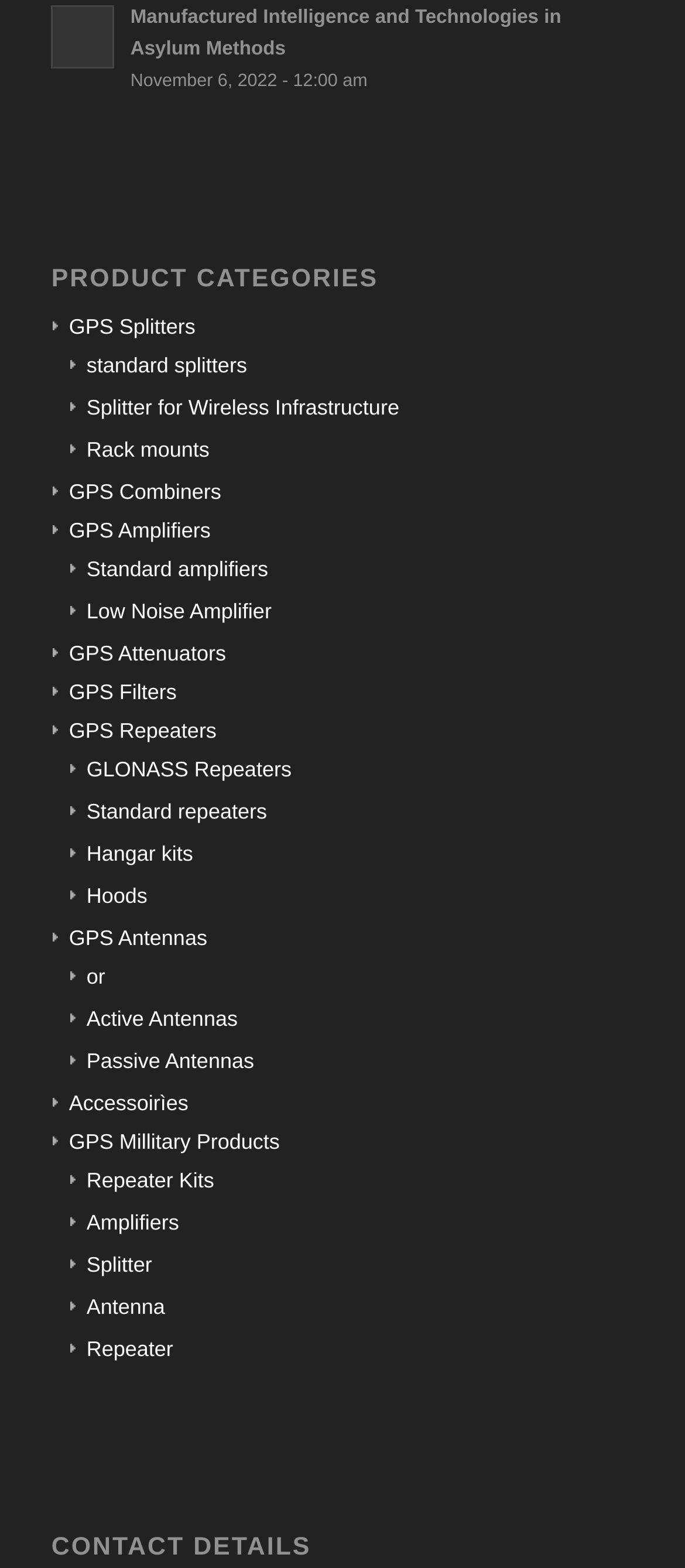Find the bounding box coordinates of the clickable area that will achieve the following instruction: "learn about special needs beneficiary".

None